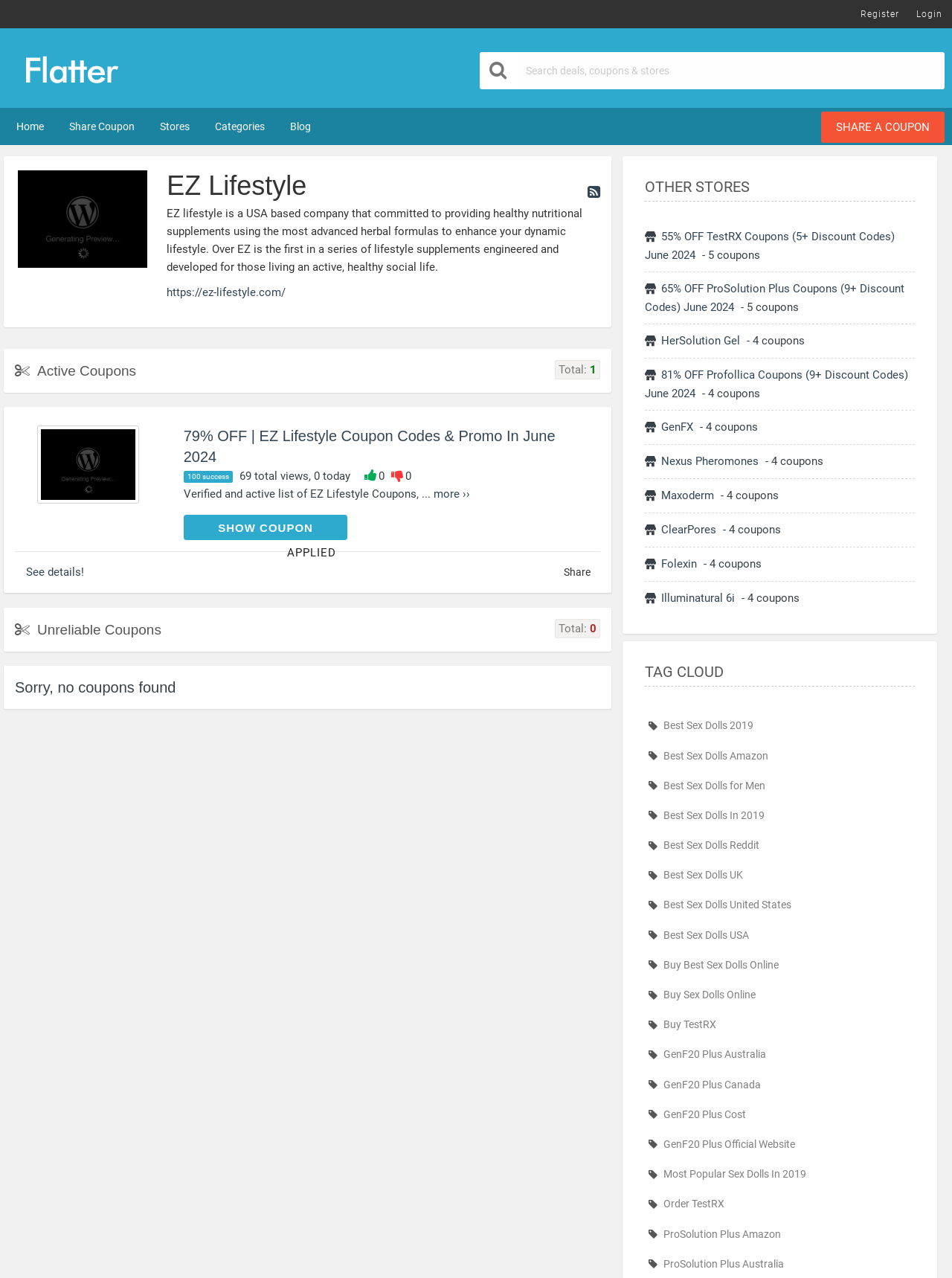Can you specify the bounding box coordinates for the region that should be clicked to fulfill this instruction: "Show coupon".

[0.193, 0.403, 0.365, 0.423]